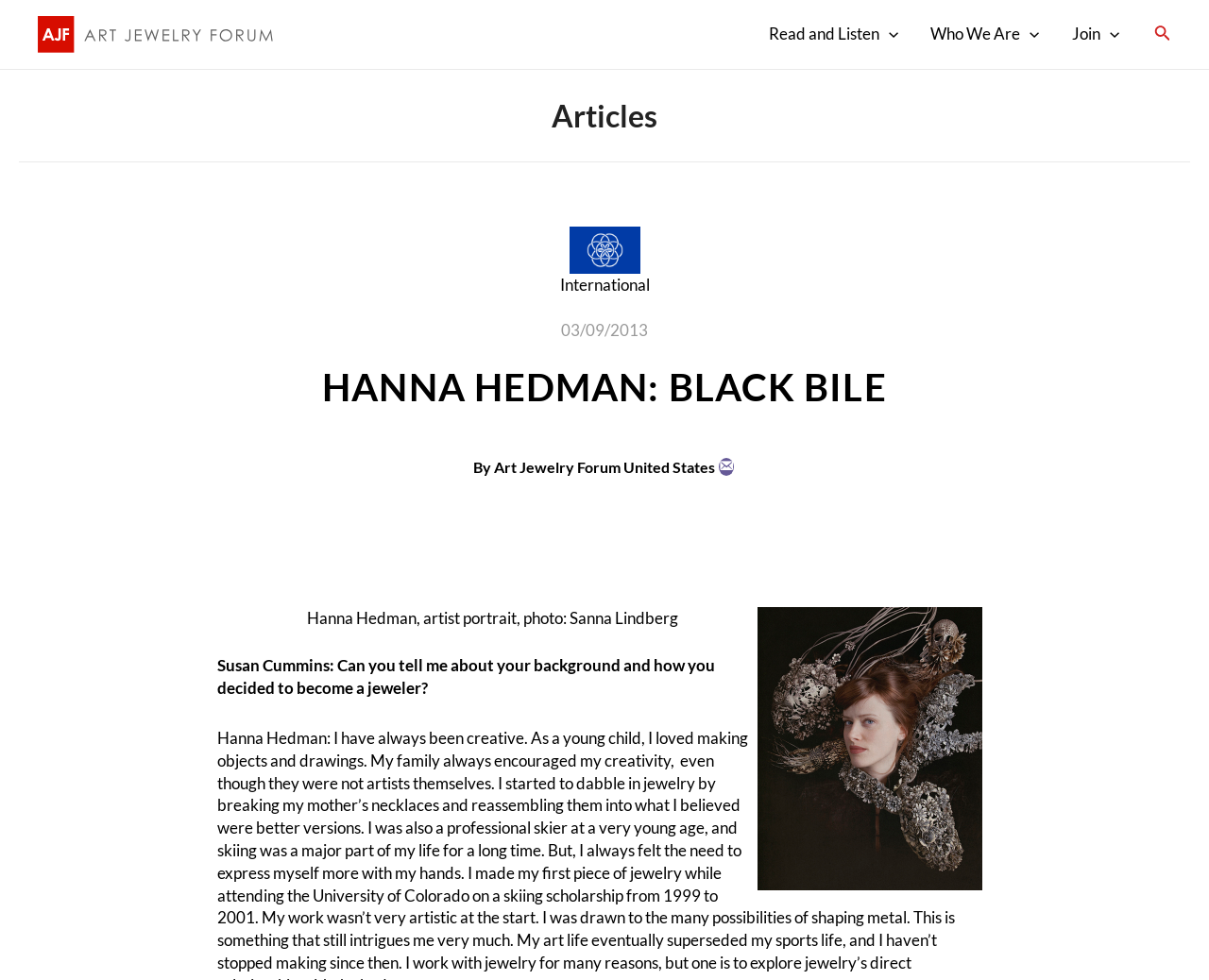Extract the primary heading text from the webpage.

HANNA HEDMAN: BLACK BILE